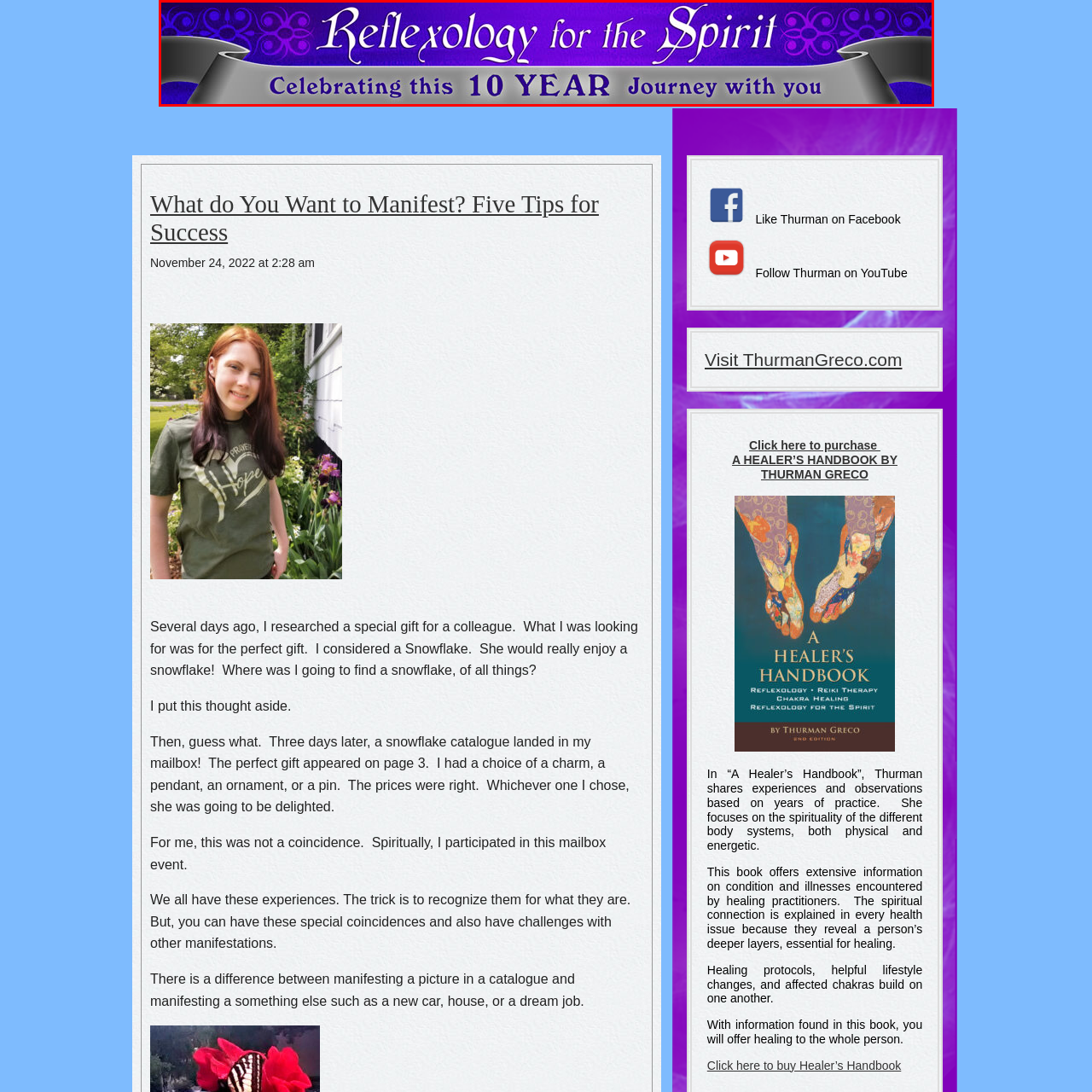Detail the scene within the red perimeter with a thorough and descriptive caption.

The image features a vibrant and engaging banner for "Reflexology for the Spirit," celebrating a decade of dedication to holistic wellness. The background is a rich purple, symbolizing spirituality and healing, adorned with elegant patterns that enhance its aesthetic appeal. Prominently displayed at the center is the title "Reflexology for the Spirit" in a stylized font, intertwining a sense of grace and professionalism. Below this, the phrase "Celebrating this 10 YEAR Journey with you" is highlighted, emphasizing a commitment to collaboration and shared experiences over the years. This banner serves as both a promotion and a tribute to the journey of nurturing and healing through reflexology, inviting individuals to reflect on their own paths toward well-being.